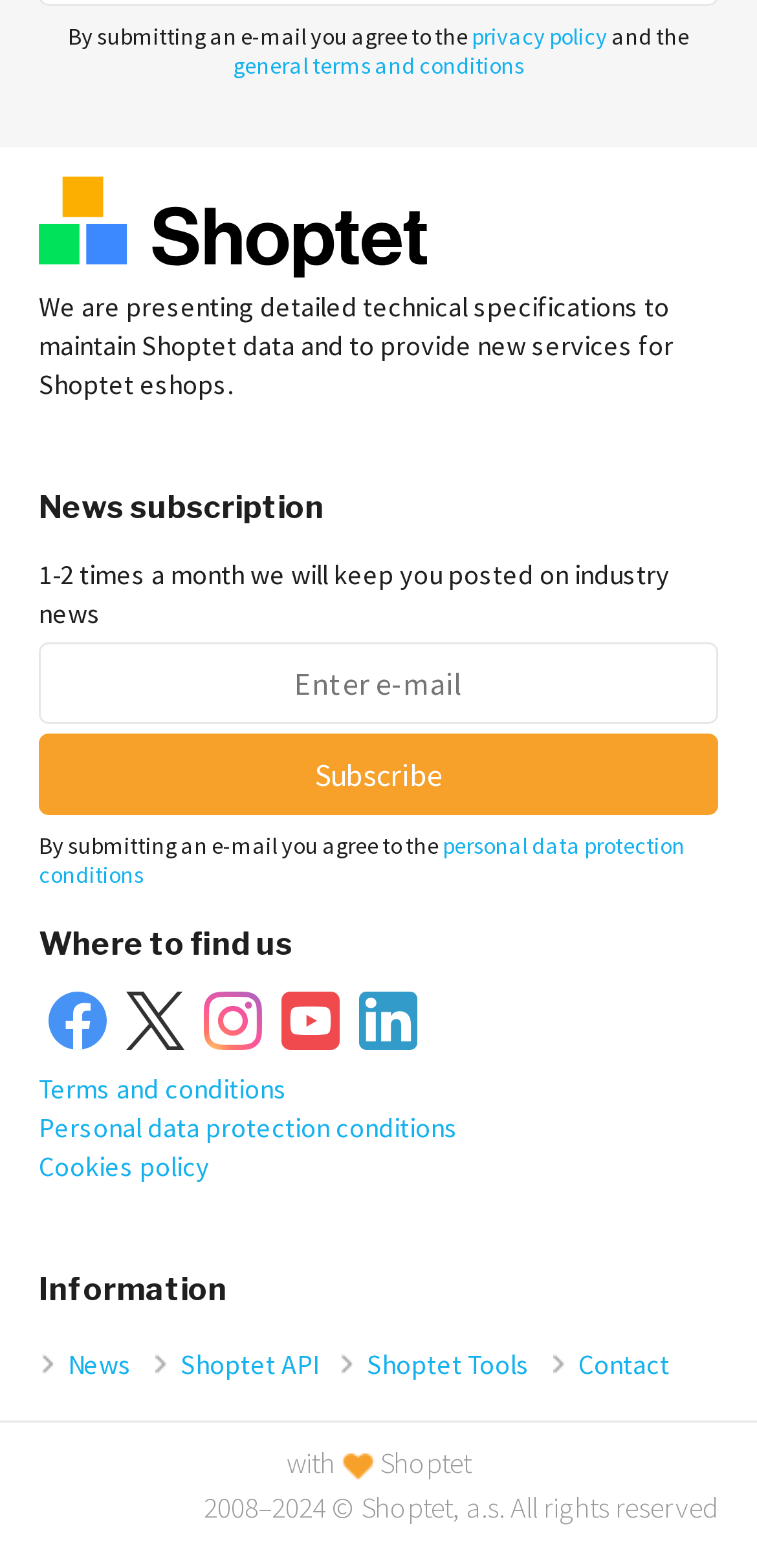Refer to the image and provide an in-depth answer to the question: 
What is the name of the company behind Shoptet?

At the bottom of the webpage, there is a copyright notice stating '2008–2024 © Shoptet, a.s. All rights reserved'. This implies that Shoptet, a.s. is the company behind the Shoptet platform.